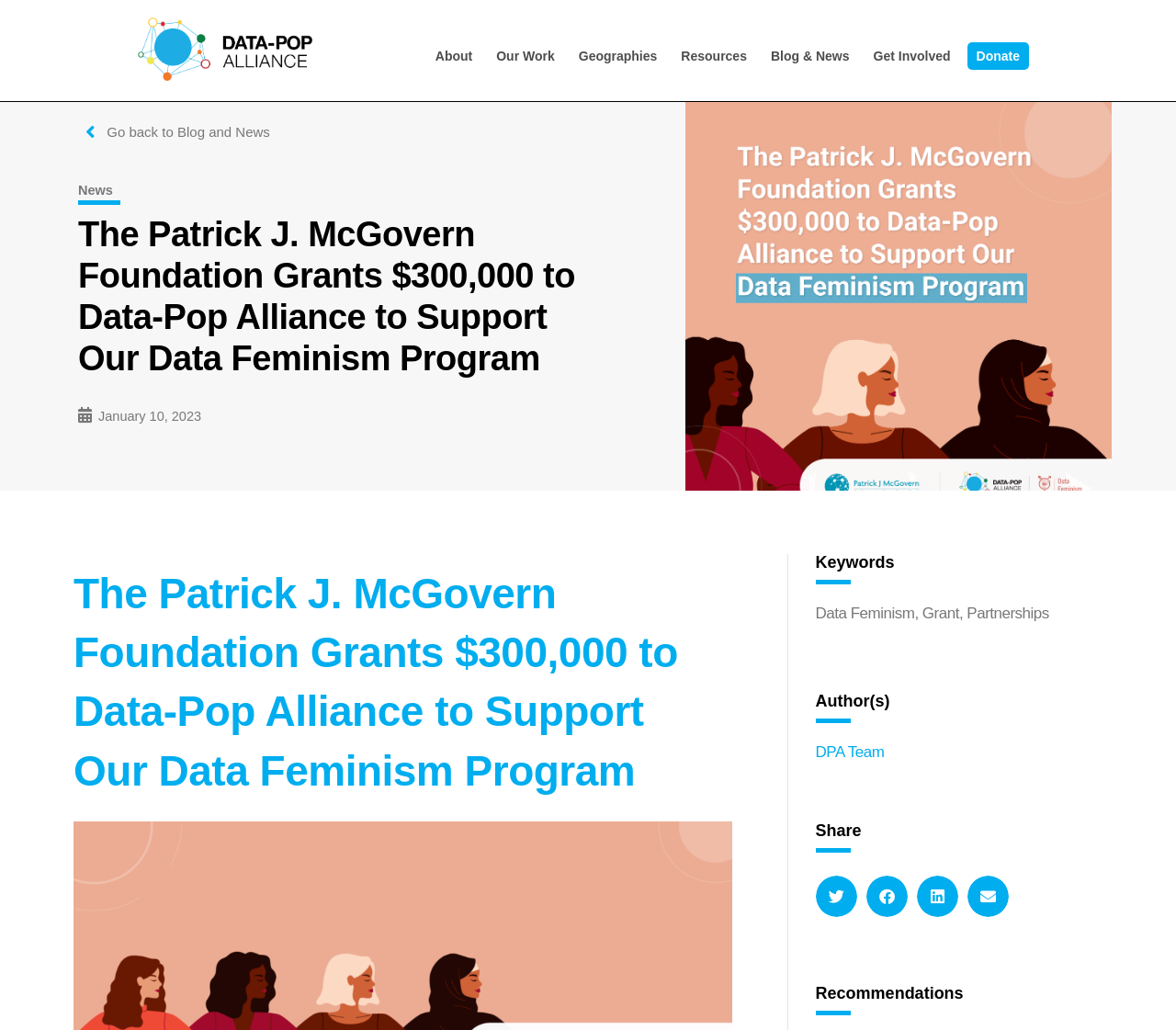Please find the bounding box coordinates of the clickable region needed to complete the following instruction: "Go back to Blog and News". The bounding box coordinates must consist of four float numbers between 0 and 1, i.e., [left, top, right, bottom].

[0.066, 0.119, 0.52, 0.138]